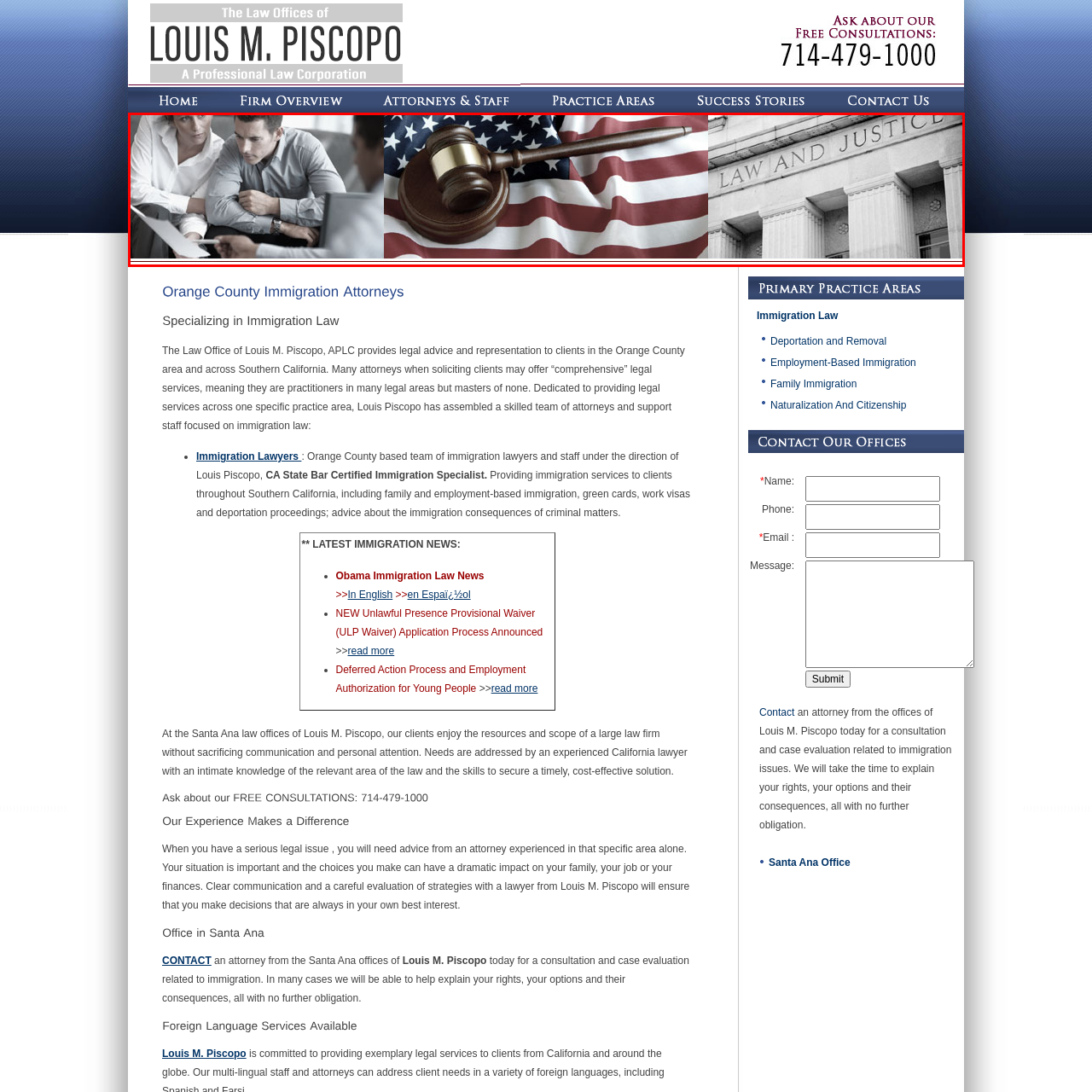What is the inscription in the background of the image?
Study the image within the red bounding box and provide a detailed response to the question.

By carefully examining the background of the image, I noticed a prominent inscription that reads 'LAW AND JUSTICE'. This inscription reinforces the theme of the image, emphasizing the commitment to upholding the law and advocating for clients' rights, particularly in the realm of immigration law.